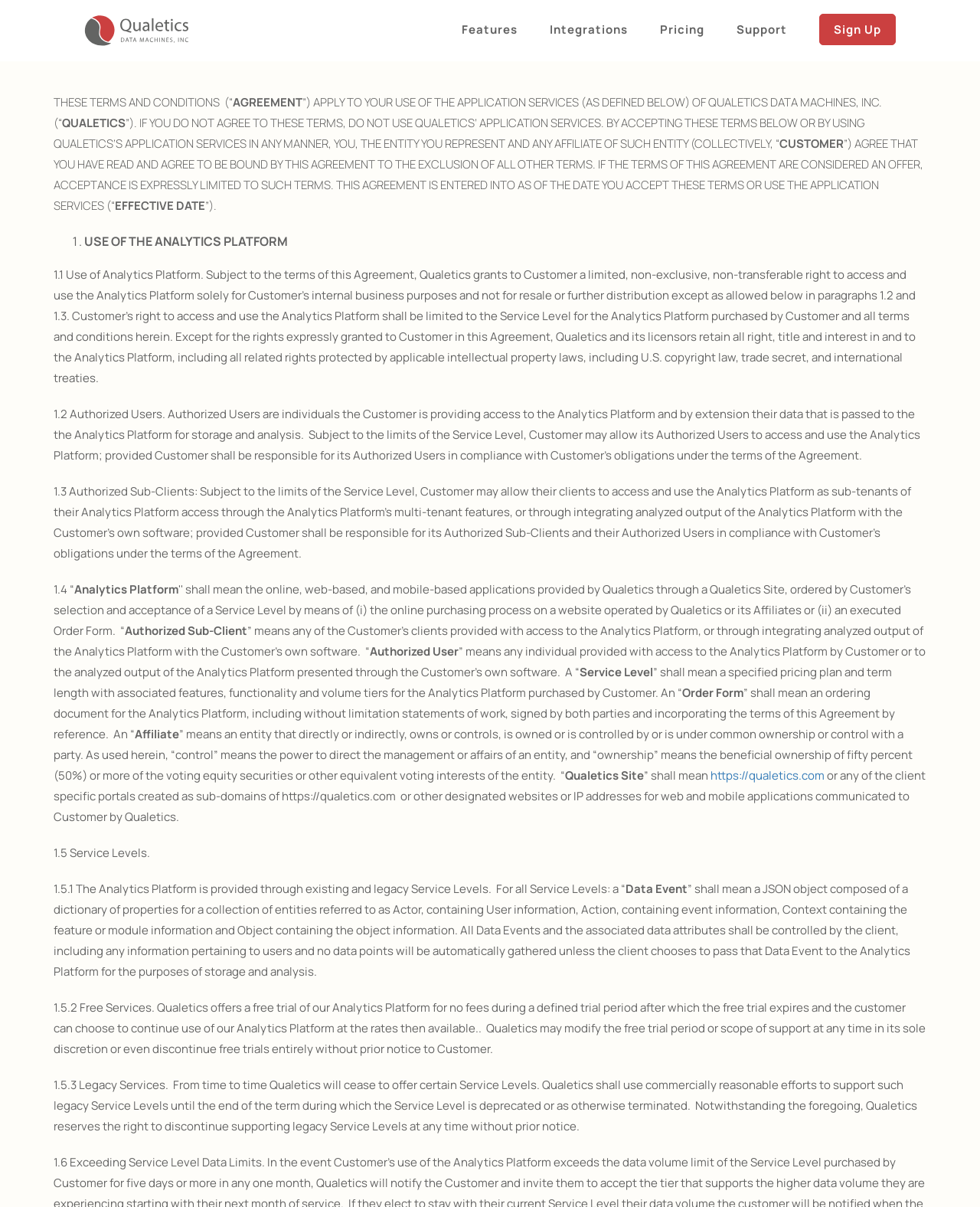Please use the details from the image to answer the following question comprehensively:
What is a Data Event?

A Data Event is defined in section 1.5.1 as a JSON object composed of a dictionary of properties for a collection of entities referred to as Actor, containing User information, Action, containing event information, Context containing the feature or module information and Object containing the object information.